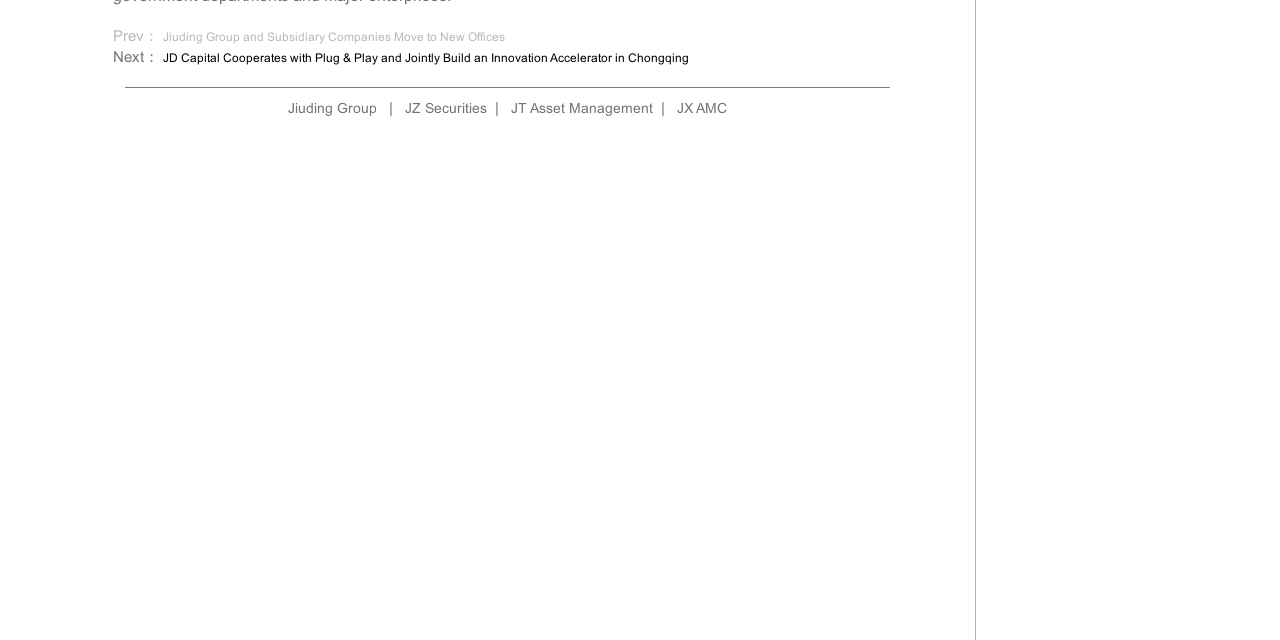Please find the bounding box for the UI element described by: "JT Asset Management".

[0.399, 0.156, 0.51, 0.181]